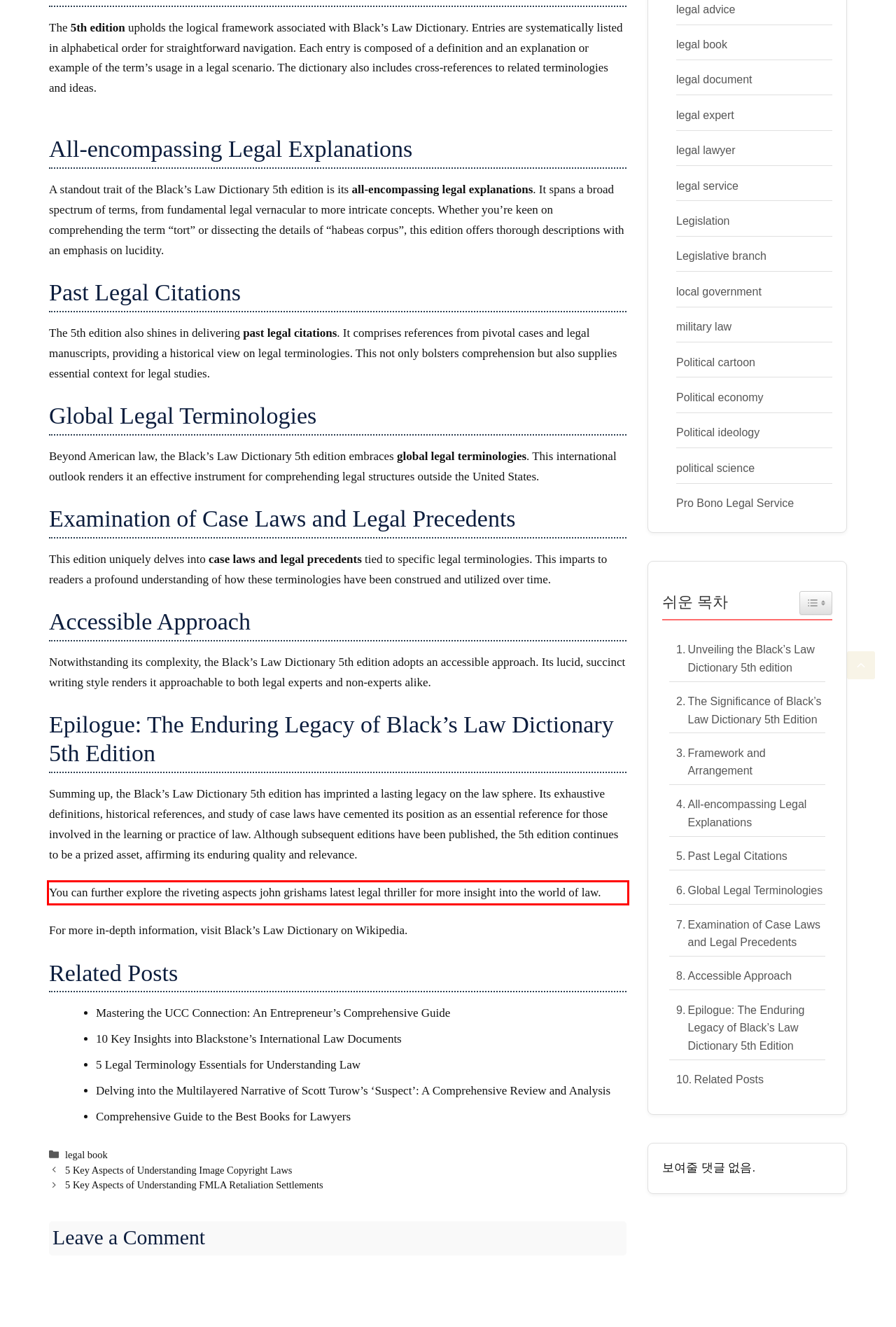View the screenshot of the webpage and identify the UI element surrounded by a red bounding box. Extract the text contained within this red bounding box.

You can further explore the riveting aspects john grishams latest legal thriller for more insight into the world of law.